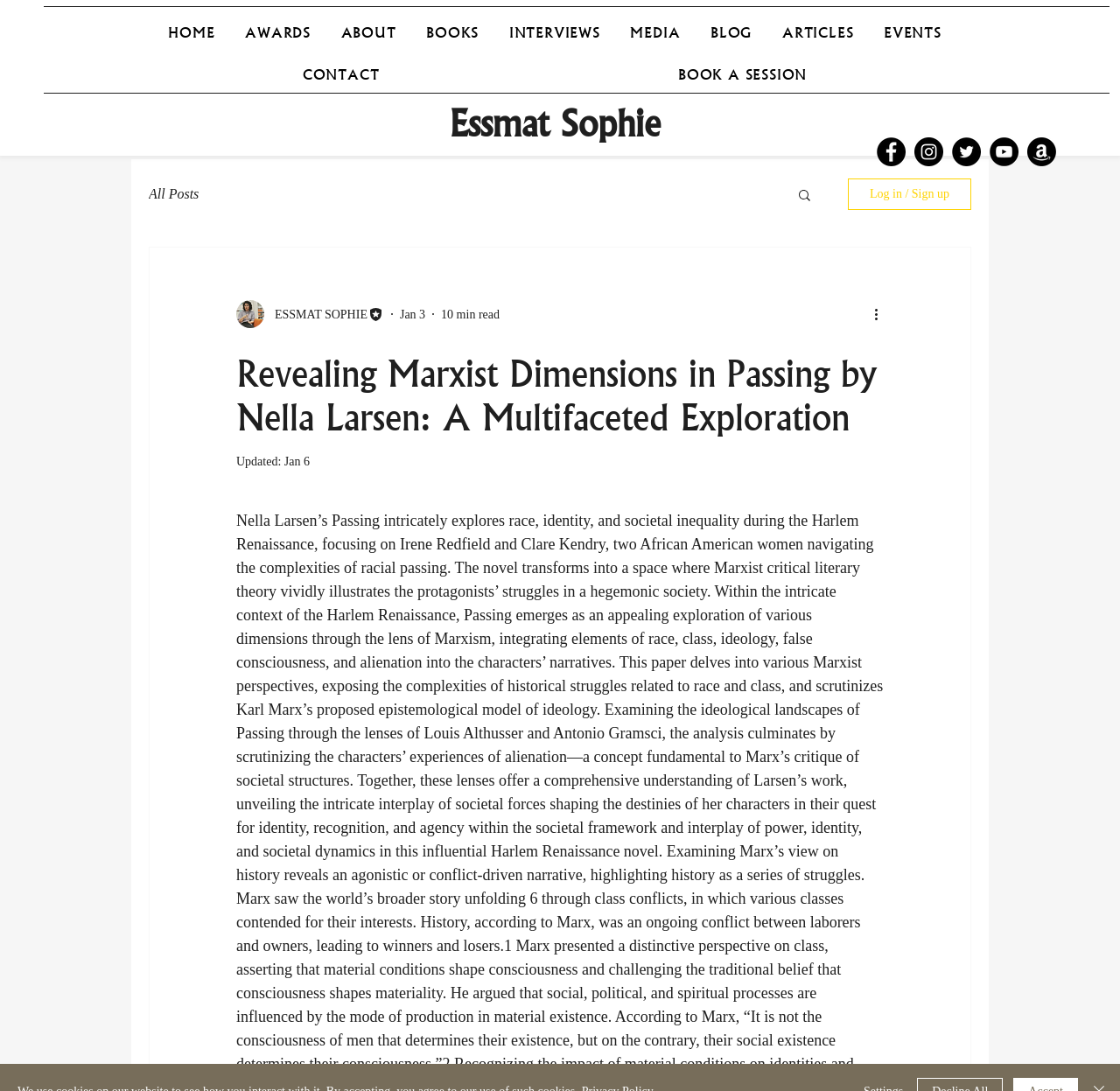How many navigation menus are there?
By examining the image, provide a one-word or phrase answer.

2